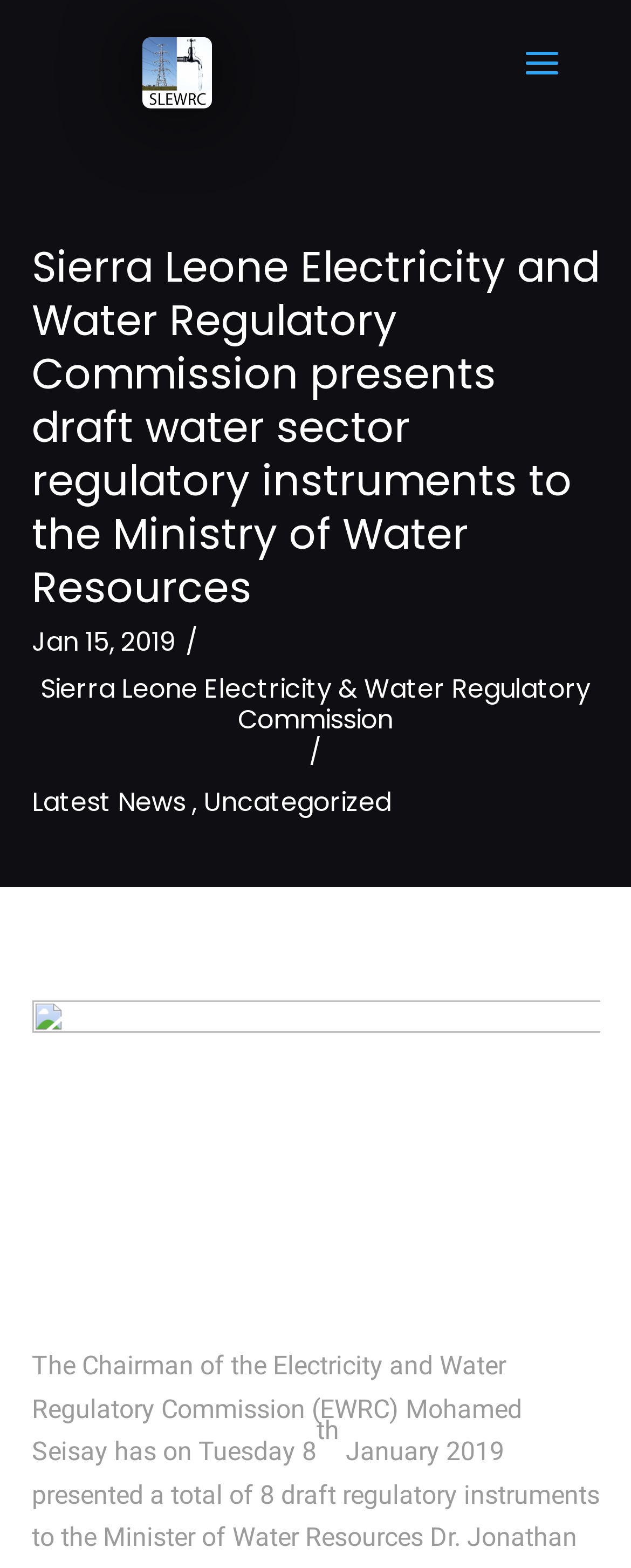Provide the bounding box coordinates of the HTML element described by the text: "Latest News".

[0.05, 0.5, 0.294, 0.523]